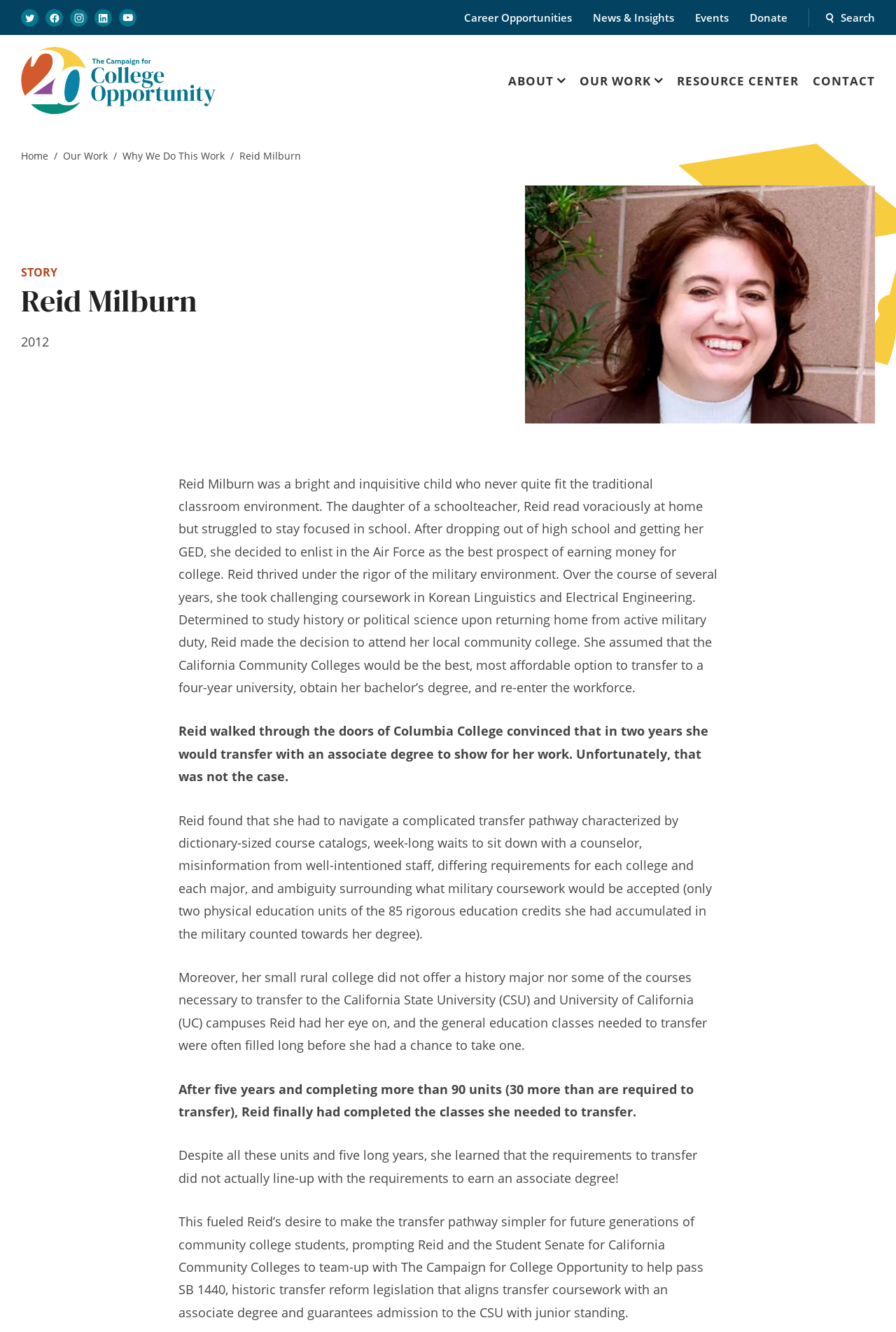Generate a comprehensive caption for the webpage you are viewing.

The webpage is about Reid Milburn, a person who has a story to share about her experience with the California Community Colleges. At the top left corner, there is a button to skip to the main content. Next to it, there is a link to the homepage of The Campaign for College Opportunity, accompanied by an image. 

On the top navigation bar, there are several buttons and links, including "ABOUT", "OUR WORK", "RESOURCE CENTER", and "CONTACT". Below this navigation bar, there are two lists of links: one for social media platforms, and another for secondary navigation, including "Career Opportunities", "News & Insights", "Events", "Donate", and "Search the site". 

On the left side, there is a breadcrumb navigation list, showing the path from "Home" to "Our Work" to "Why We Do This Work" and finally to "Reid Milburn". 

The main content of the page is a story about Reid Milburn, with a heading "Reid Milburn" and a subheading "STORY". The story is divided into several paragraphs, describing Reid's experience in the Air Force, her struggles in community college, and her efforts to simplify the transfer pathway for future generations of community college students.